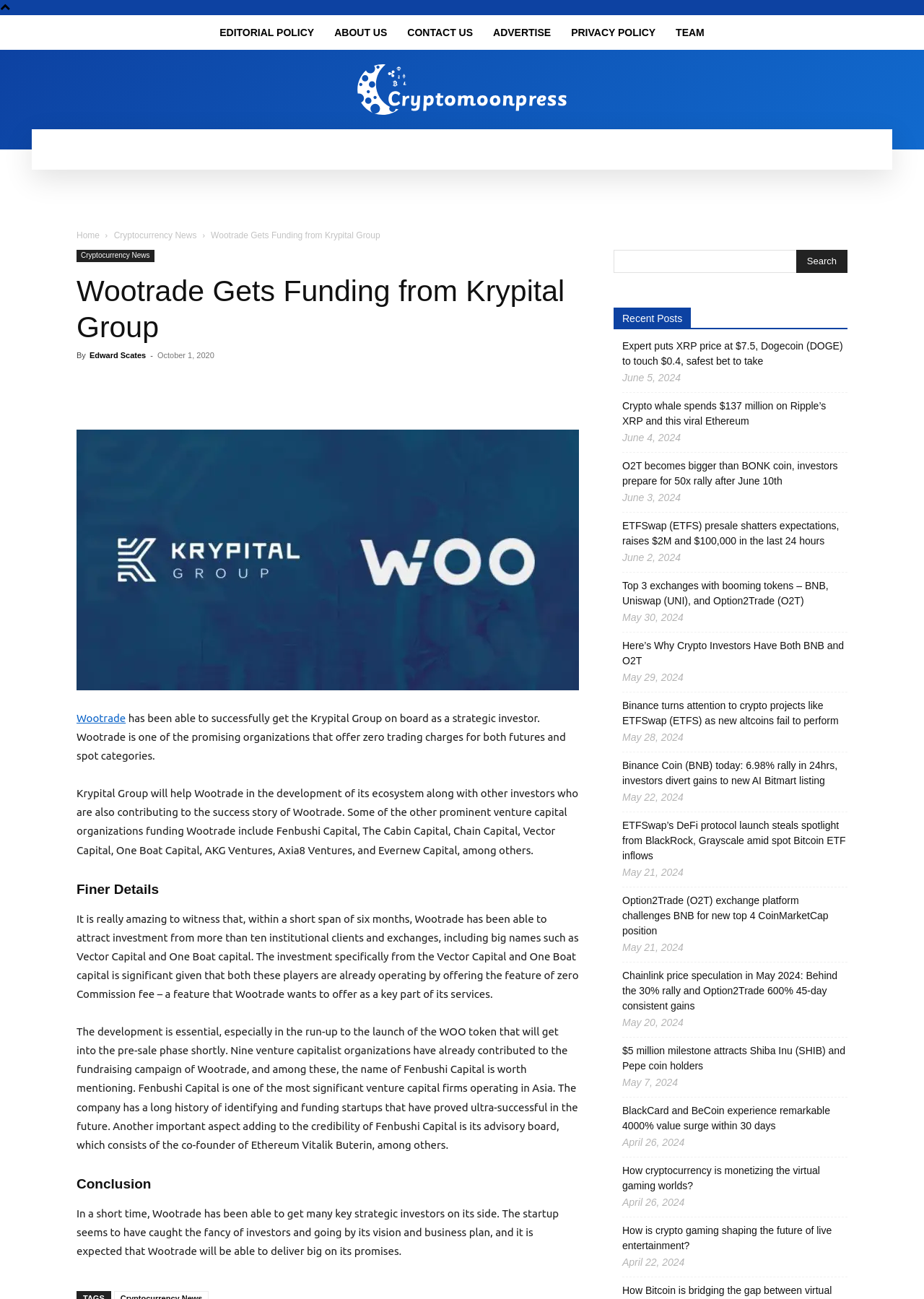Provide an in-depth caption for the elements present on the webpage.

This webpage is about Wootrade, a cryptocurrency organization that has successfully secured funding from Krypital Group and other investors. The page has a header section with links to various sections of the website, including "EDITORIAL POLICY", "ABOUT US", "CONTACT US", "ADVERTISE", "PRIVACY POLICY", and "TEAM". Below the header, there is a prominent link to "Cryptomoonpress" with an accompanying image.

The main content of the page is an article about Wootrade's funding success, with a heading "Wootrade Gets Funding from Krypital Group". The article is divided into sections, including "Finer Details" and "Conclusion". The text describes how Wootrade has attracted investment from over ten institutional clients and exchanges, including Vector Capital and One Boat Capital, and how this funding will help develop its ecosystem.

On the right side of the page, there is a search bar with a "Search" button. Below the search bar, there is a section titled "Recent Posts" with links to various news articles about cryptocurrency, including articles about XRP, Dogecoin, Ethereum, and other cryptocurrencies. Each article has a date stamp, ranging from June 5, 2024, to April 22, 2024.

At the top of the page, there are also links to "Home", "Cryptocurrency News", and "PR", as well as a heading "Wootrade Gets Funding from Krypital Group" that appears to be a duplicate of the main article heading.